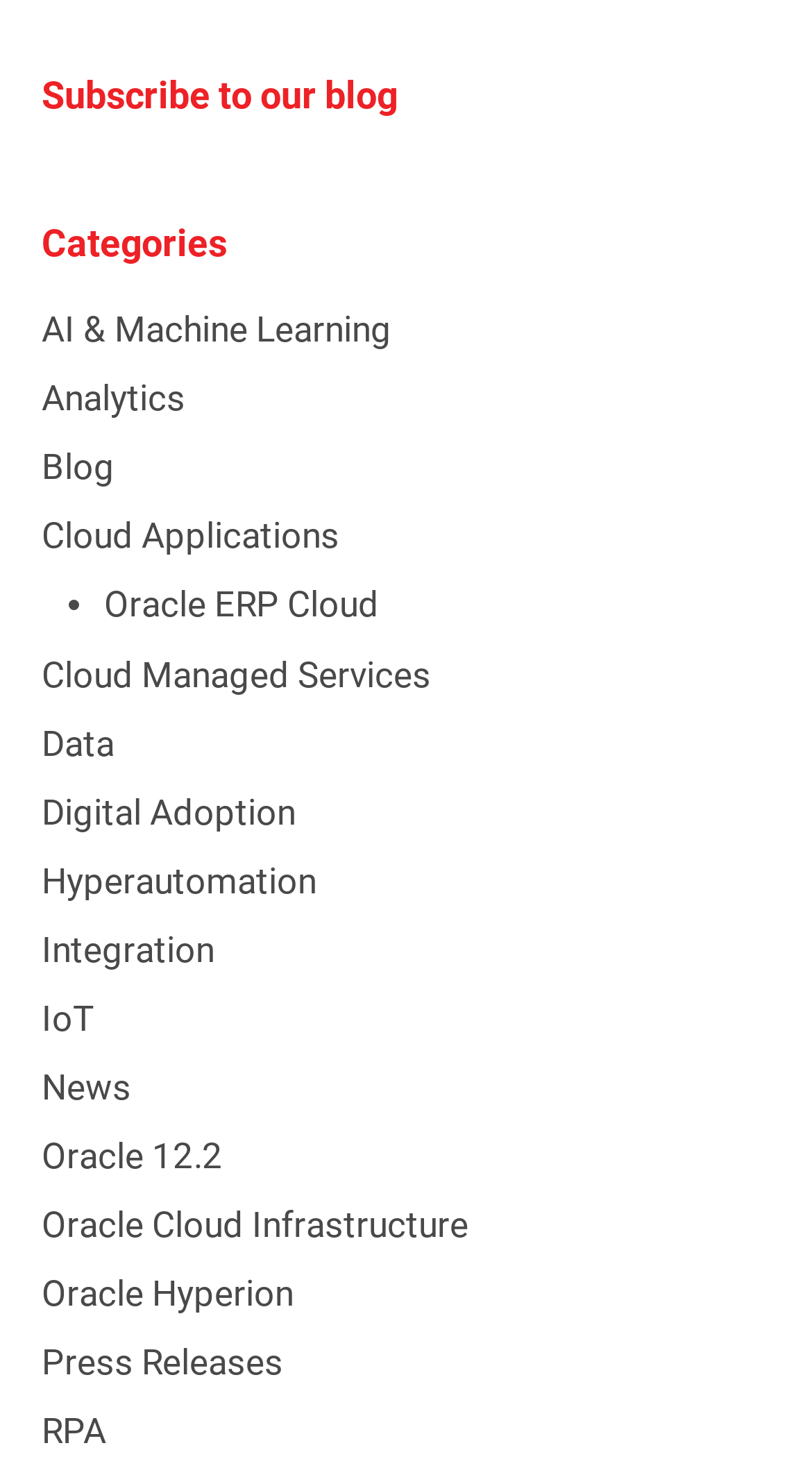Please provide a detailed answer to the question below by examining the image:
What is the last category listed?

The last category listed is 'RPA' because it is the last link element under the 'Categories' heading, with a bounding box coordinate of [0.051, 0.956, 0.131, 0.984].